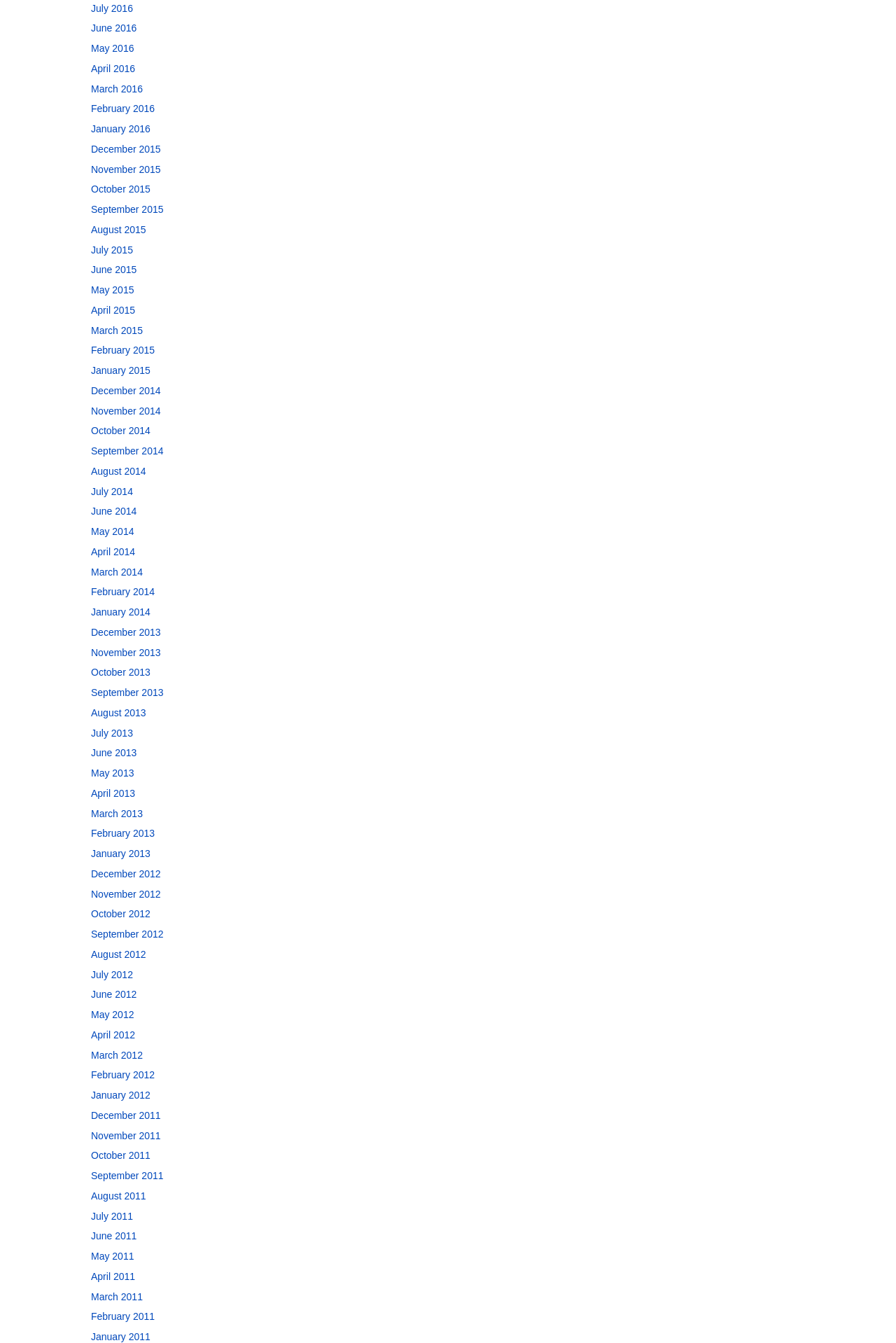What is the latest month listed in 2015?
Using the image, provide a detailed and thorough answer to the question.

By examining the list of links, I found that the latest month listed in 2015 is July 2015, which is located near the top of the list.